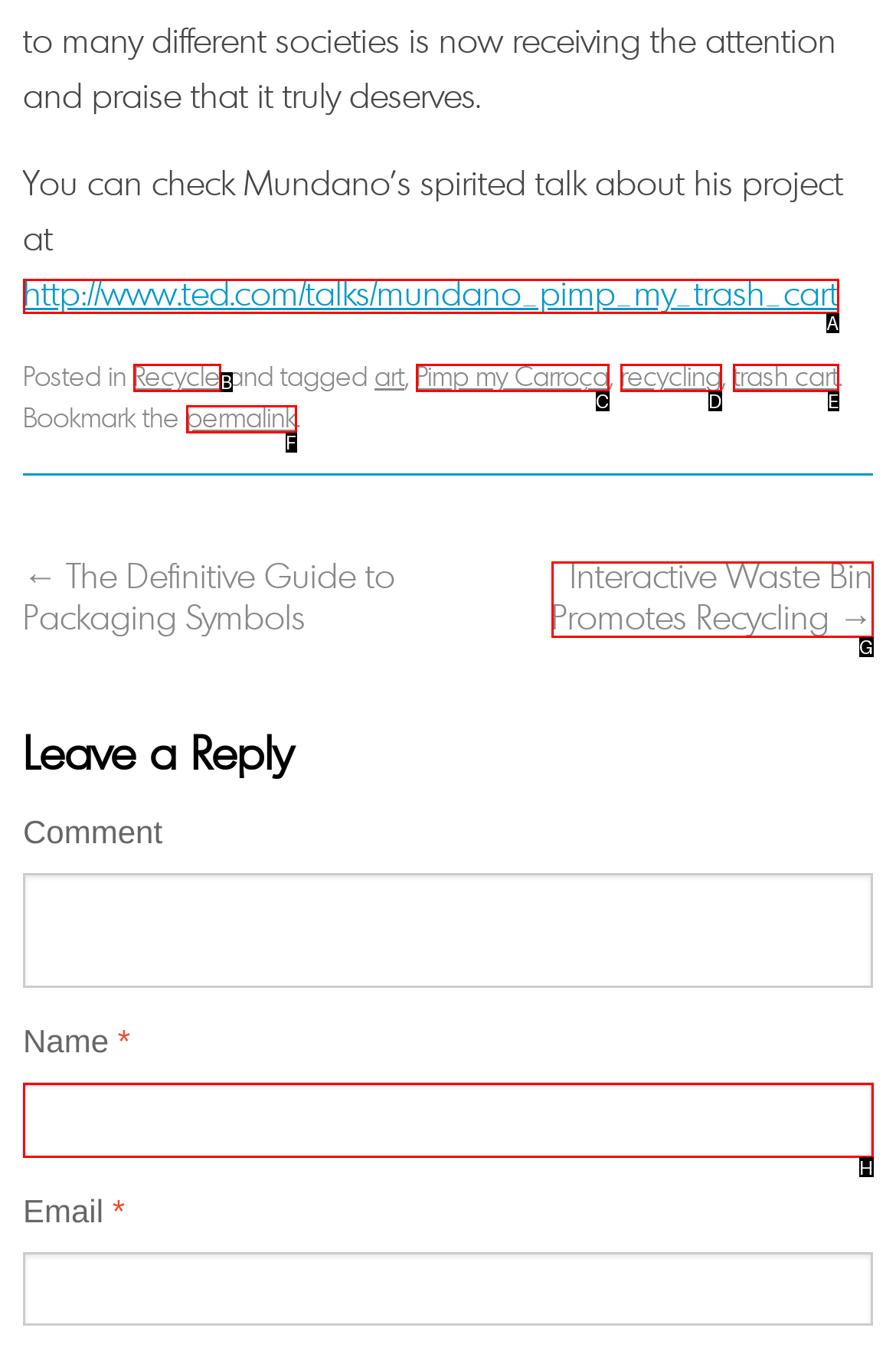From the provided options, pick the HTML element that matches the description: trash cart. Respond with the letter corresponding to your choice.

E